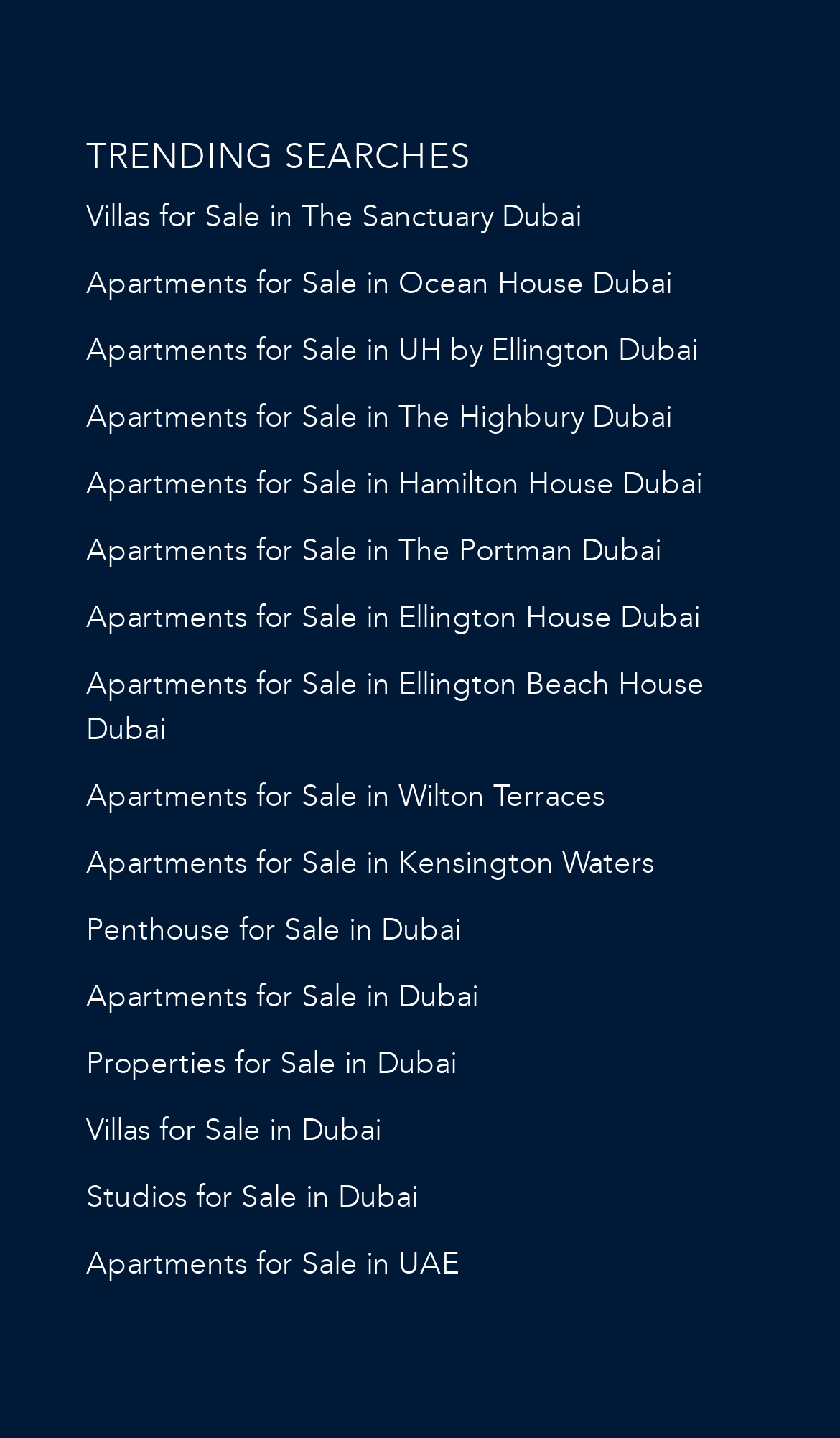What is the location of 'Ocean House Dubai'?
Look at the screenshot and respond with a single word or phrase.

Dubai